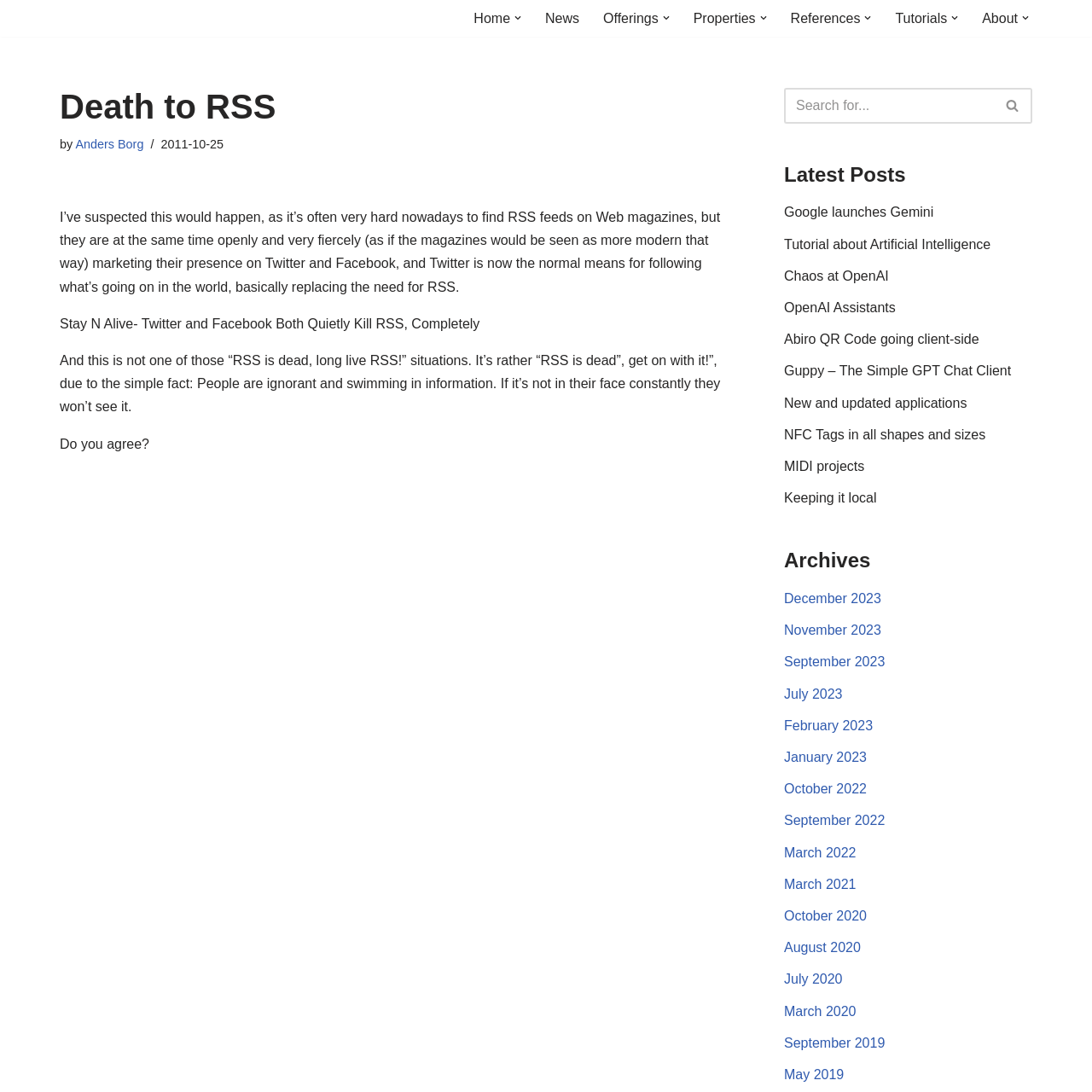Is there a search function on the page?
Answer the question using a single word or phrase, according to the image.

Yes